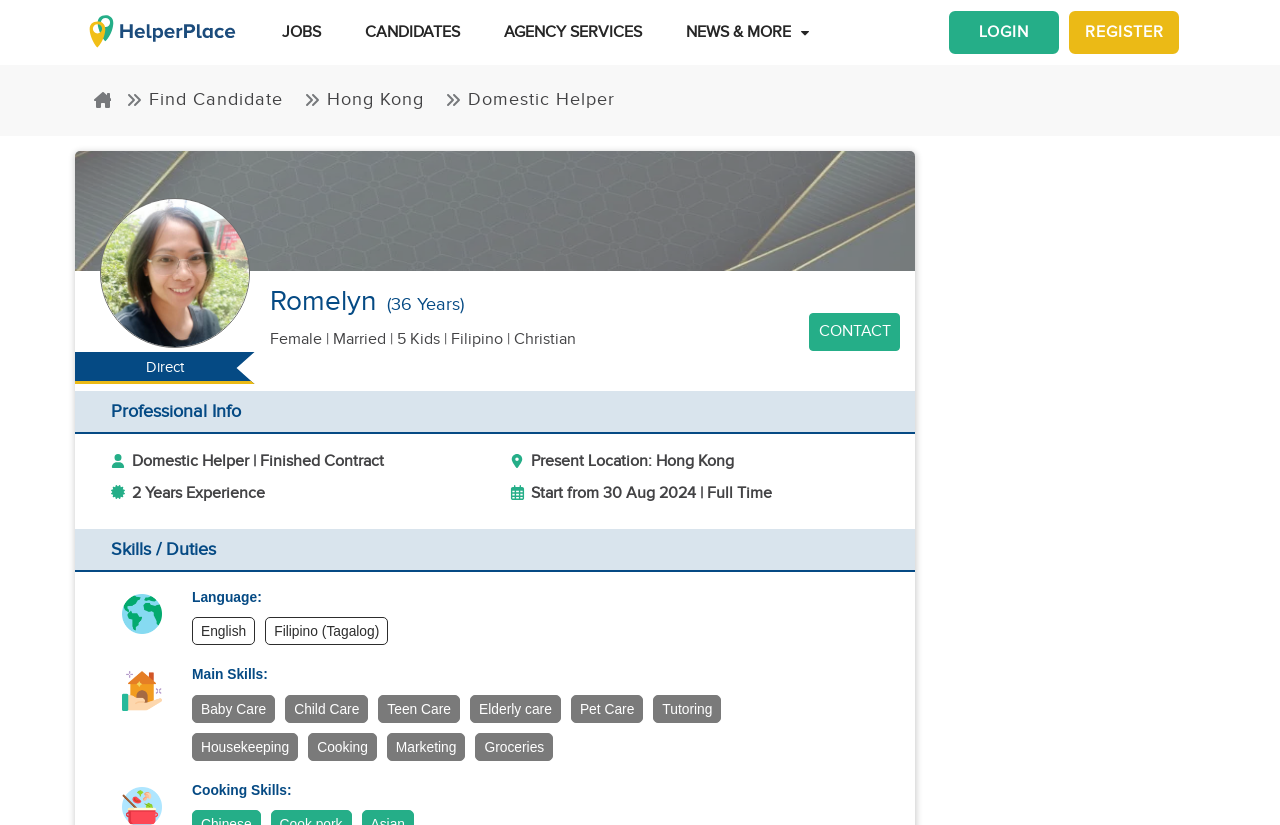Based on what you see in the screenshot, provide a thorough answer to this question: What is the candidate's current location?

The candidate's current location is Hong Kong, which is mentioned in the heading element with the text 'Present Location: Hong Kong'.